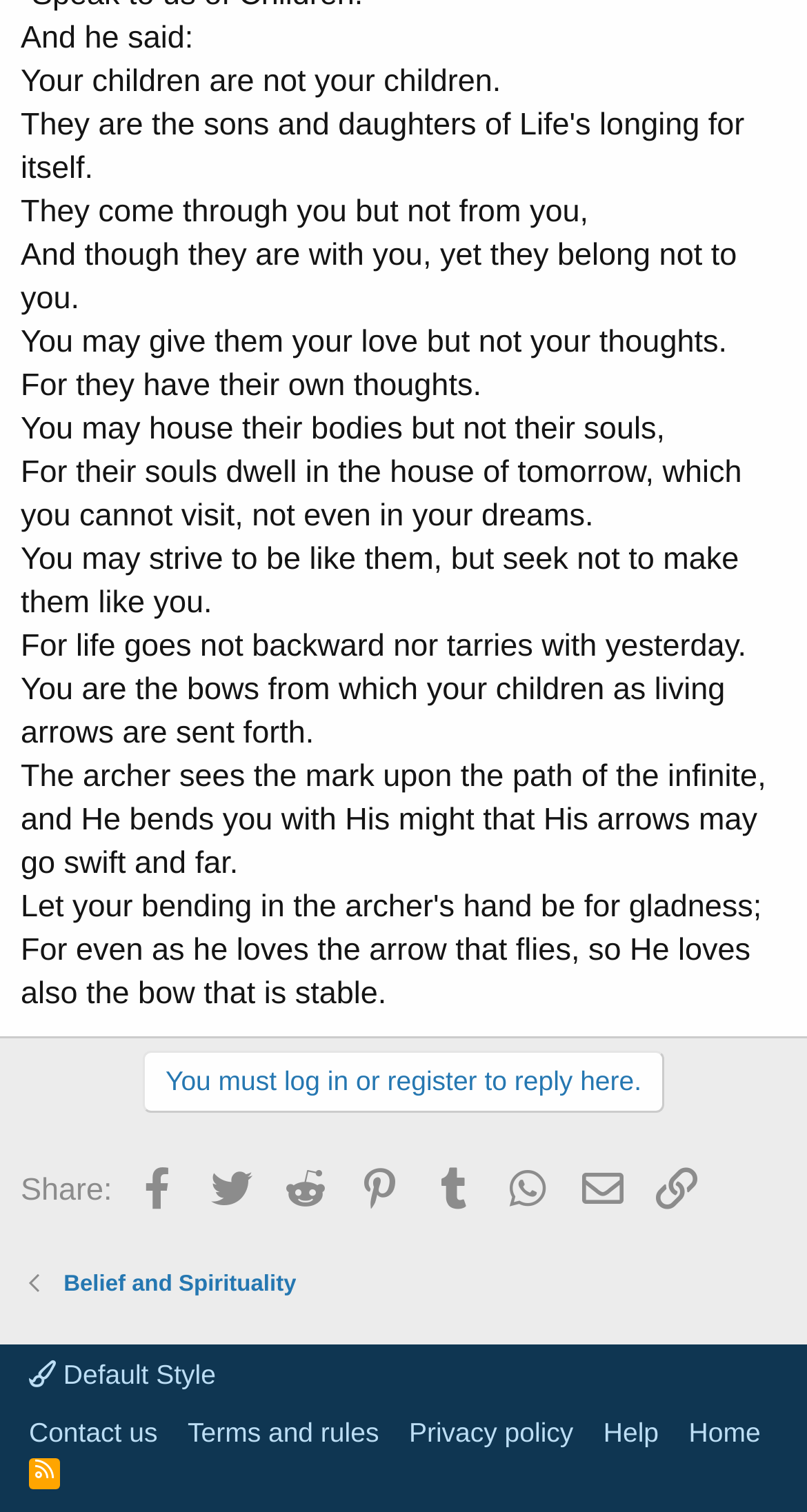What is the last sentence of the poem?
Answer with a single word or phrase by referring to the visual content.

For even as he loves the arrow that flies, so He loves also the bow that is stable.